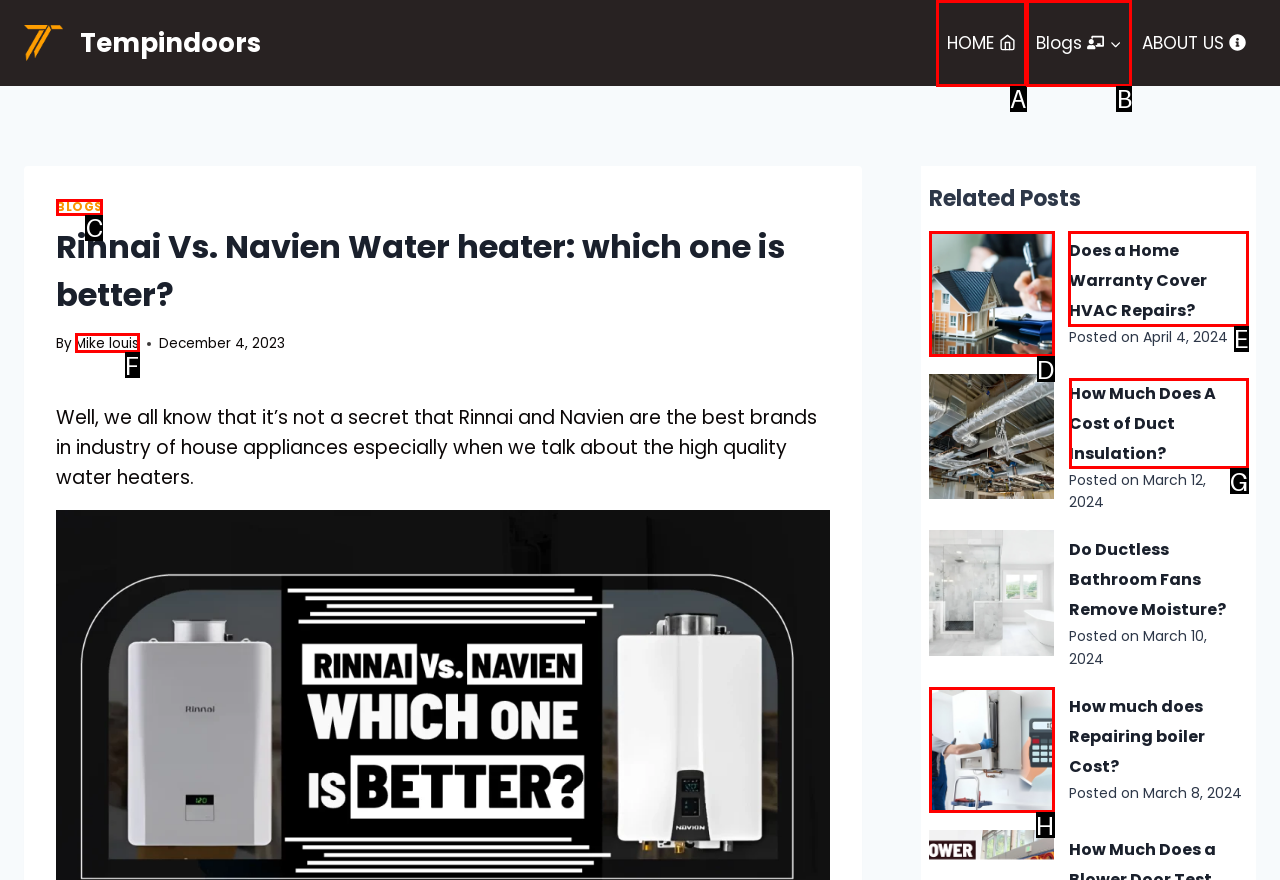Determine the letter of the element you should click to carry out the task: Read the article 'Does a Home Warranty Cover HVAC Repairs?'
Answer with the letter from the given choices.

E